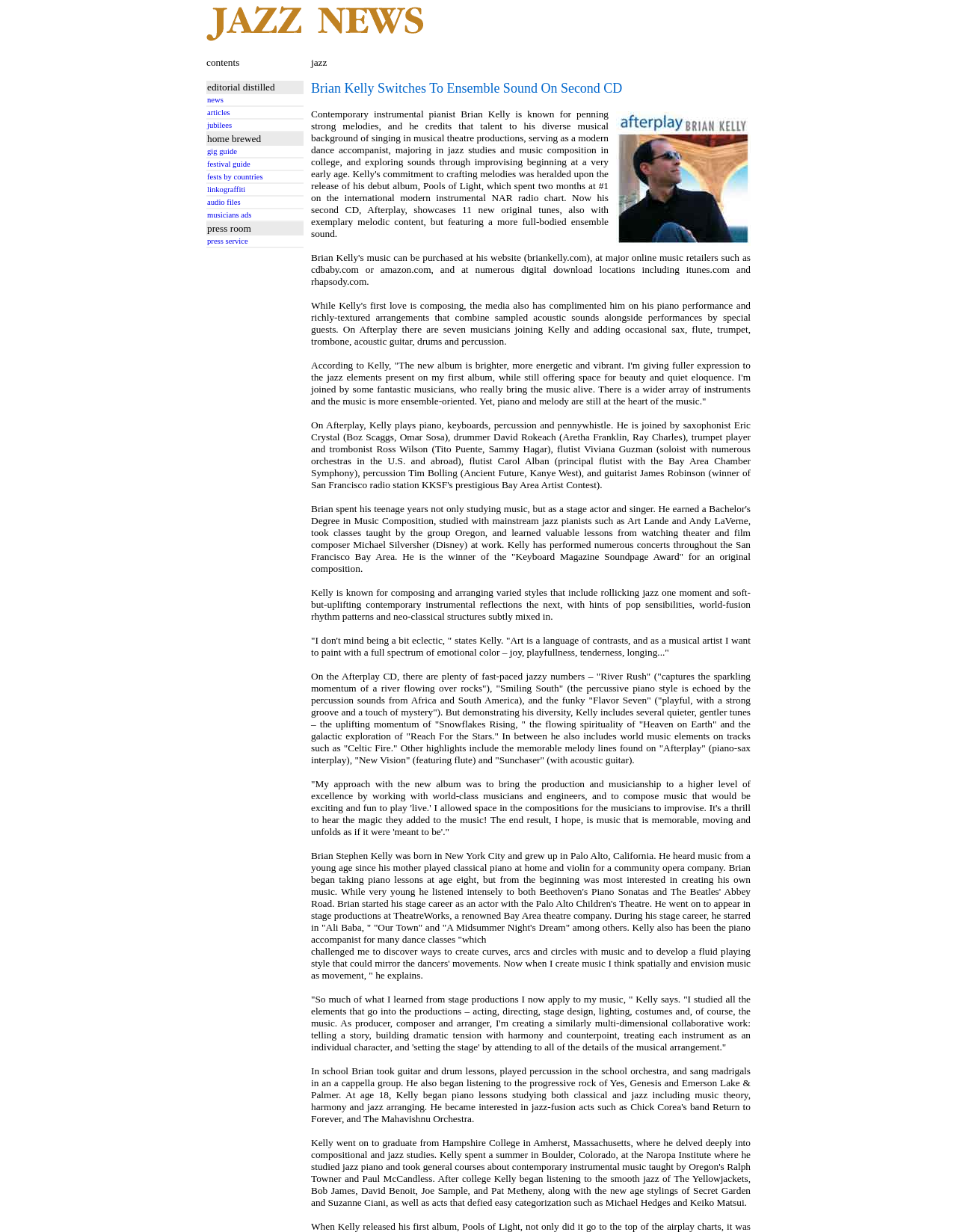What is the name of Brian Kelly's second CD?
Please provide a single word or phrase as the answer based on the screenshot.

Afterplay